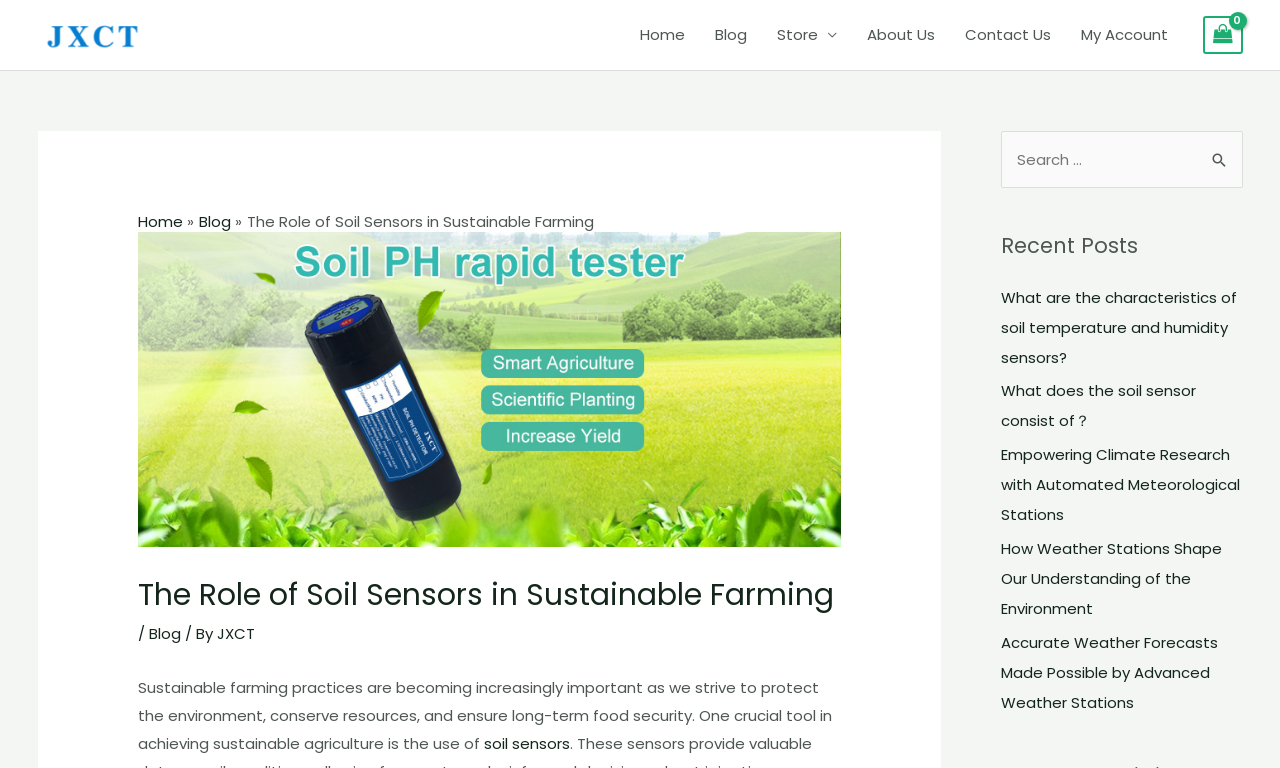Can you provide the bounding box coordinates for the element that should be clicked to implement the instruction: "Click on the 'Home' link in the navigation bar"?

[0.488, 0.0, 0.546, 0.091]